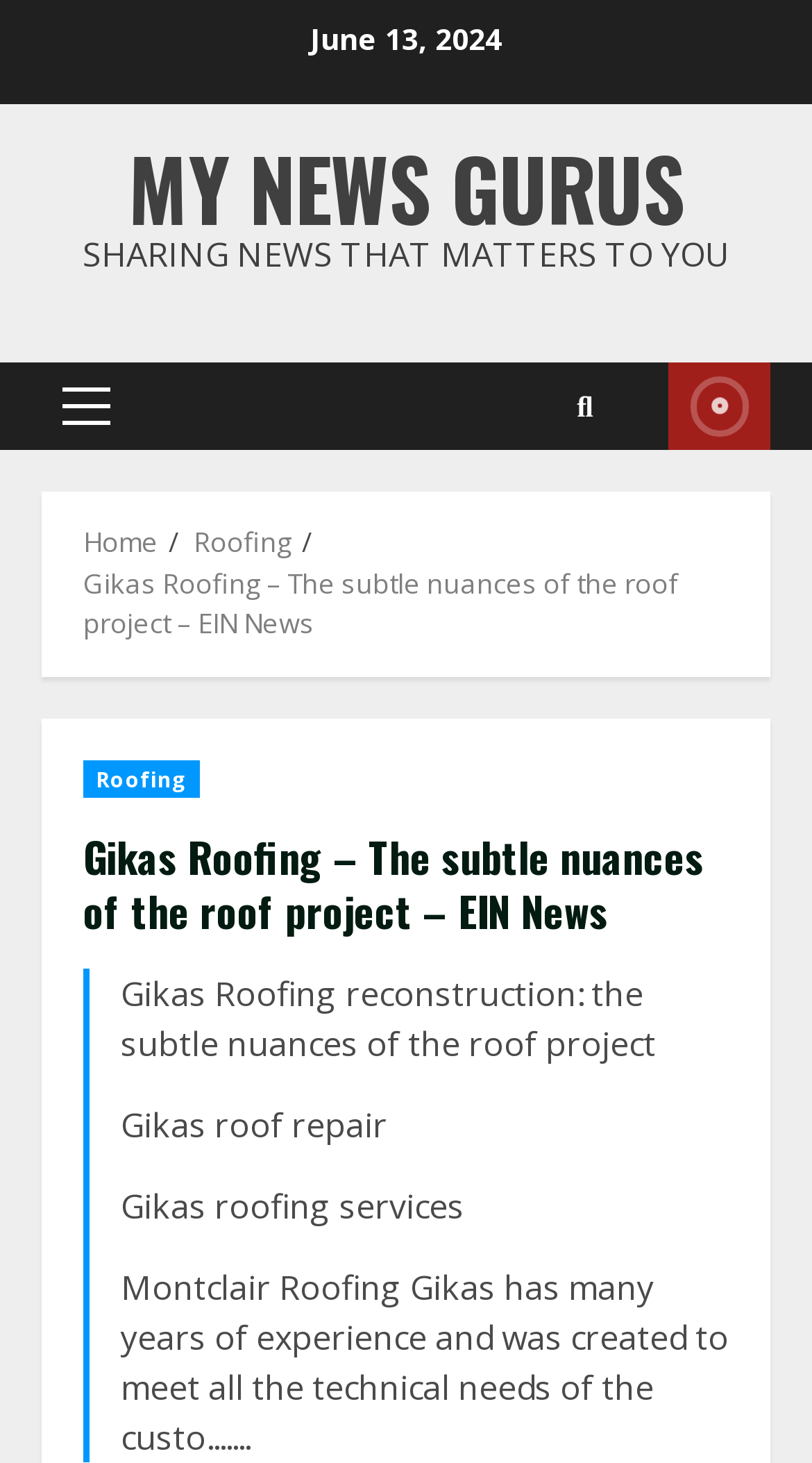Identify the main heading of the webpage and provide its text content.

Gikas Roofing – The subtle nuances of the roof project – EIN News